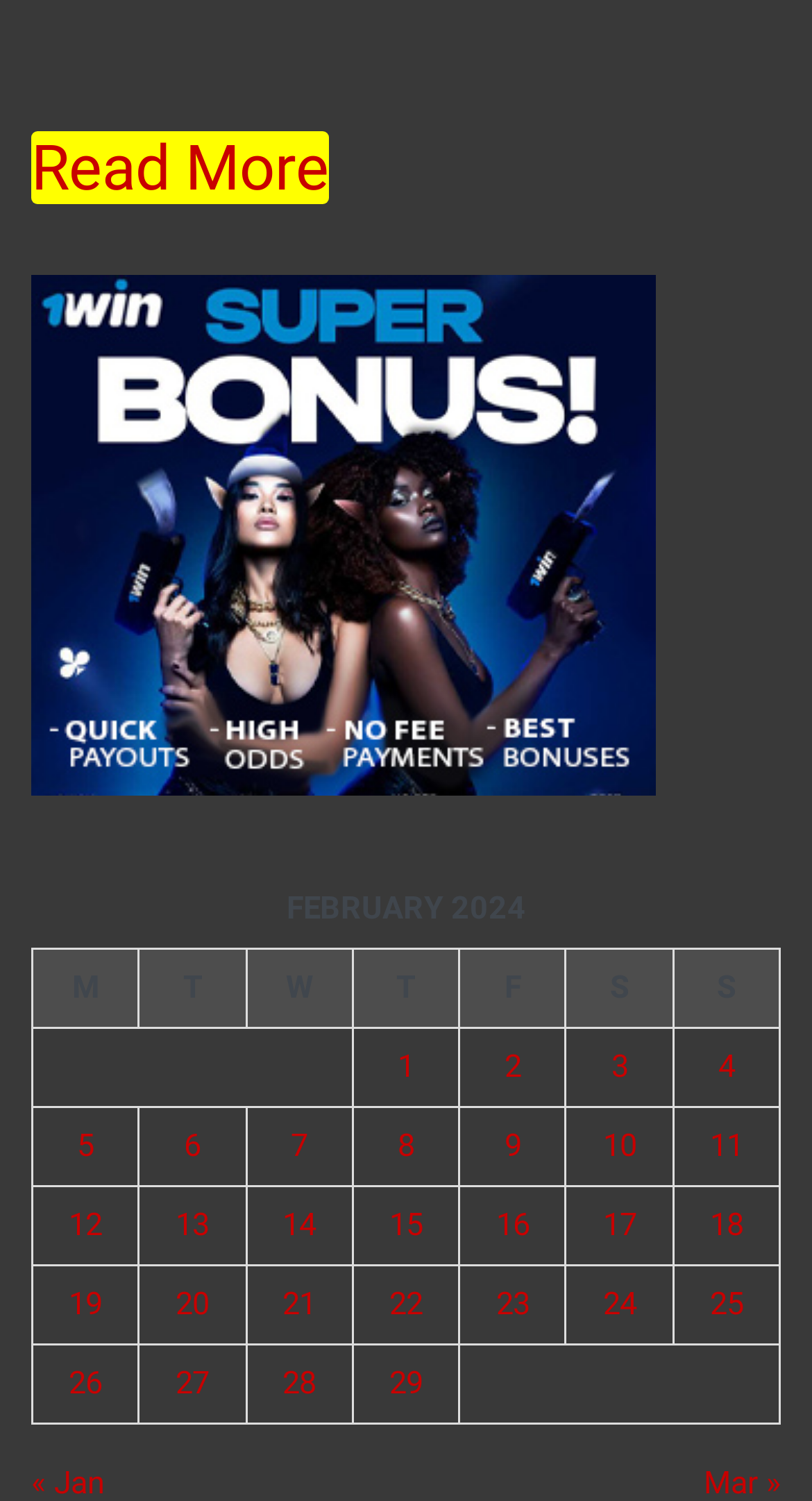Locate the bounding box of the UI element defined by this description: "28". The coordinates should be given as four float numbers between 0 and 1, formatted as [left, top, right, bottom].

[0.348, 0.554, 0.389, 0.579]